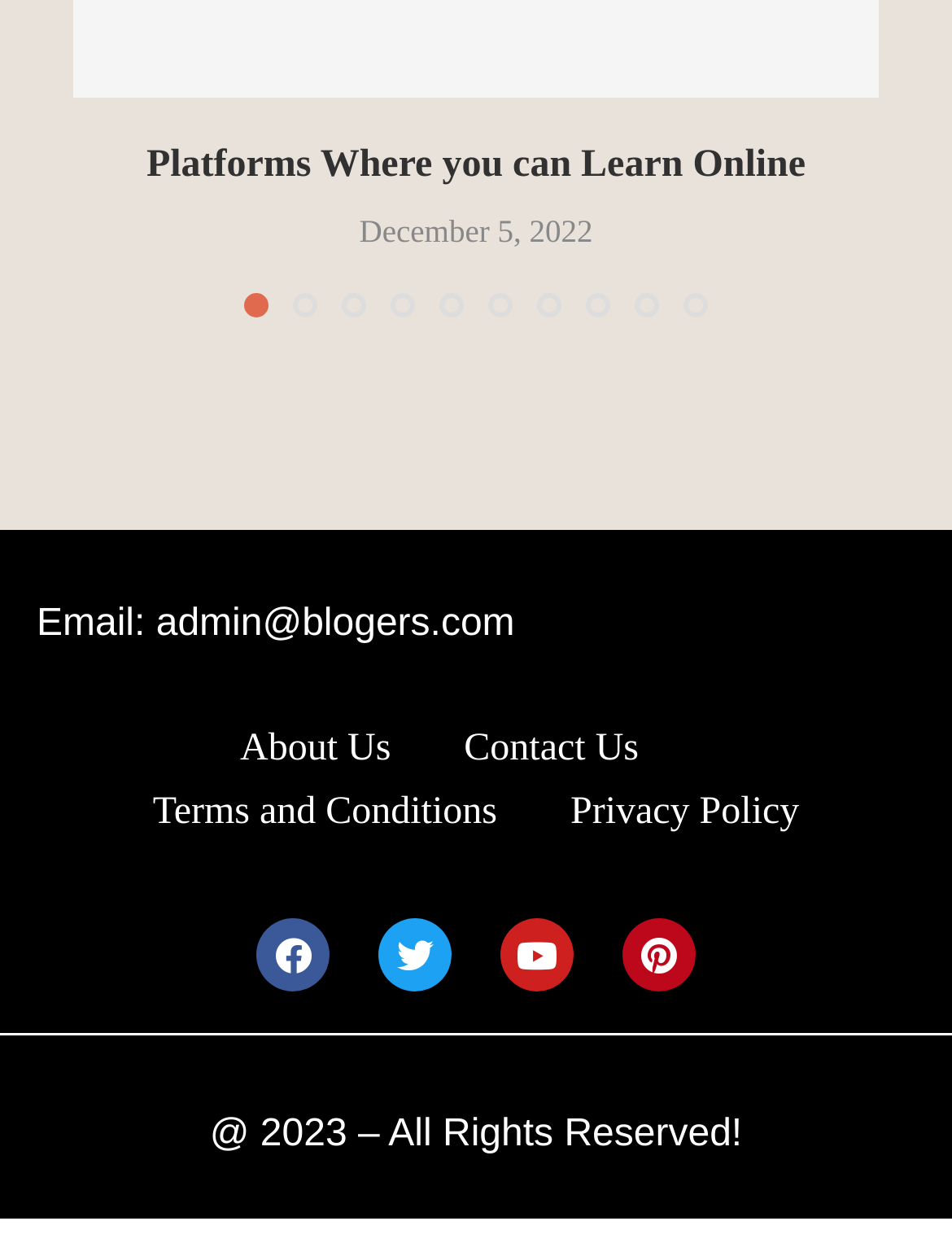What is the date mentioned on the webpage?
Examine the image and give a concise answer in one word or a short phrase.

December 5, 2022